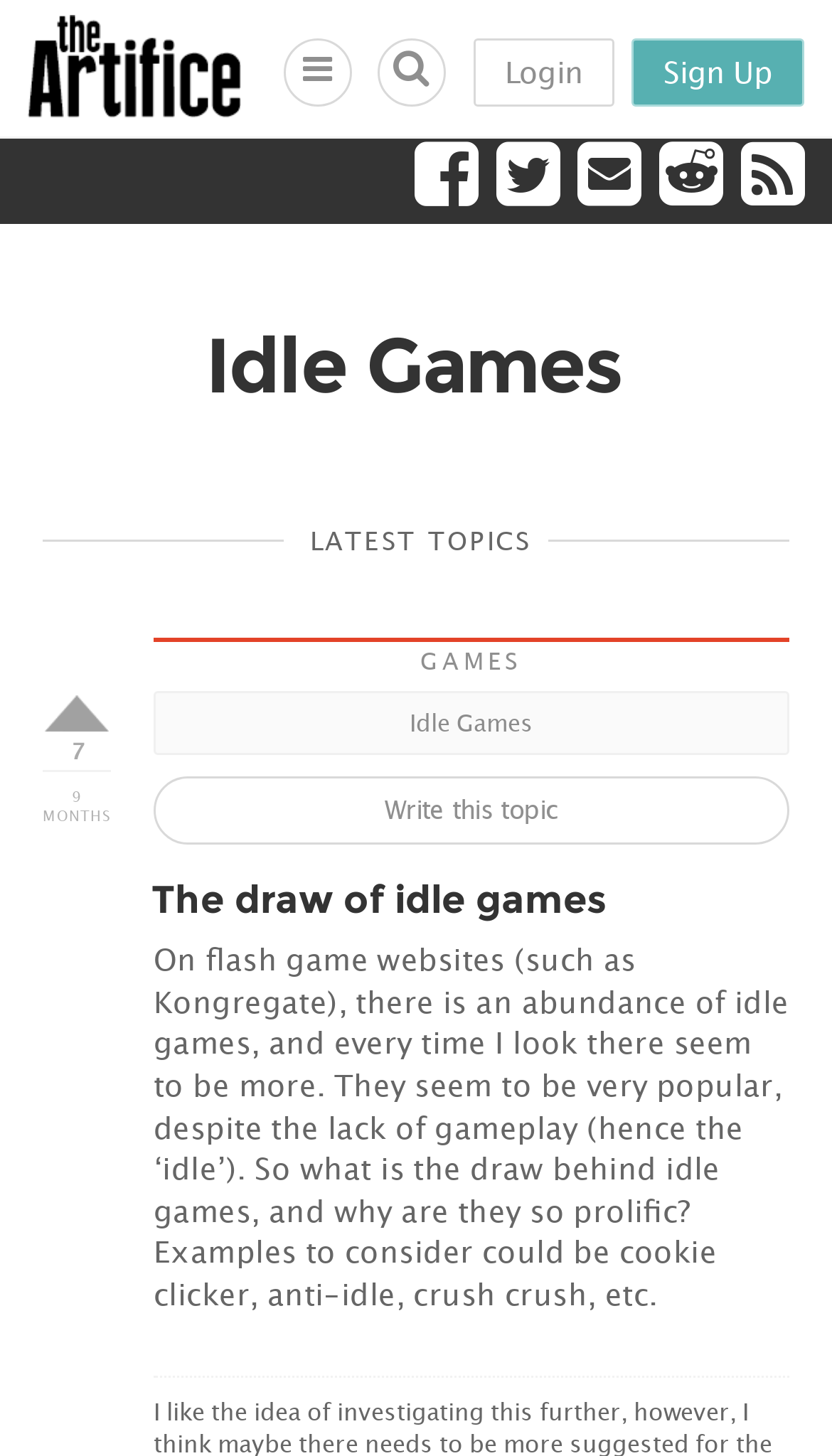Give an in-depth explanation of the webpage layout and content.

The webpage is about Idle Games articles on The Artifice, an online magazine that covers various art forms. At the top left, there is a logo image of The Artifice, accompanied by a link to the website. To the right of the logo, there are several icons, including a search icon, a Facebook icon, a Twitter icon, and more. 

Below the icons, there are links to login and sign up. Further to the right, there are more icons, including a bell, a chat bubble, a heart, and a gift. 

The main content of the webpage is divided into two sections. The first section has a heading "Idle Games" and takes up most of the width of the page. The second section has a heading "LATEST TOPICS" and is located below the first section. 

In the "LATEST TOPICS" section, there is a table with a single row. The row contains a button, a time stamp, a link to the topic "Idle Games", a link to write on the topic, and a link to an article titled "The draw of idle games". The article's title is also a heading, and below it, there is a summary of the article, which discusses the popularity of idle games on flash game websites.